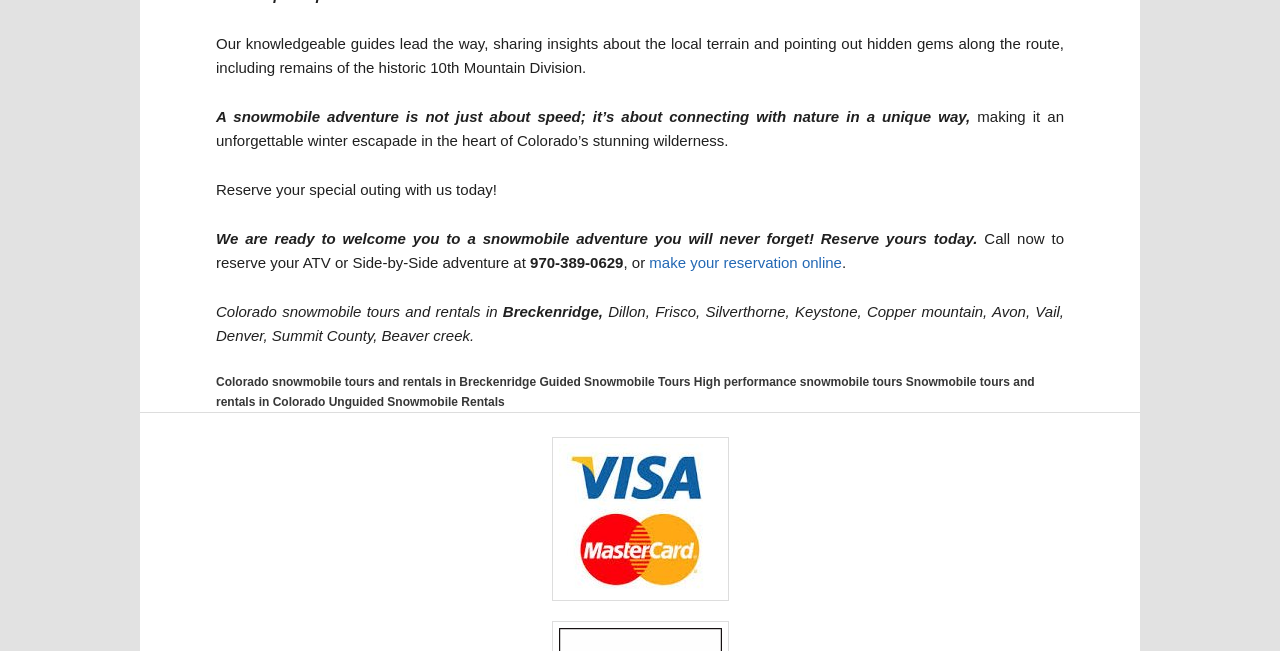What is the phone number to reserve an adventure?
Using the image, give a concise answer in the form of a single word or short phrase.

970-389-0629